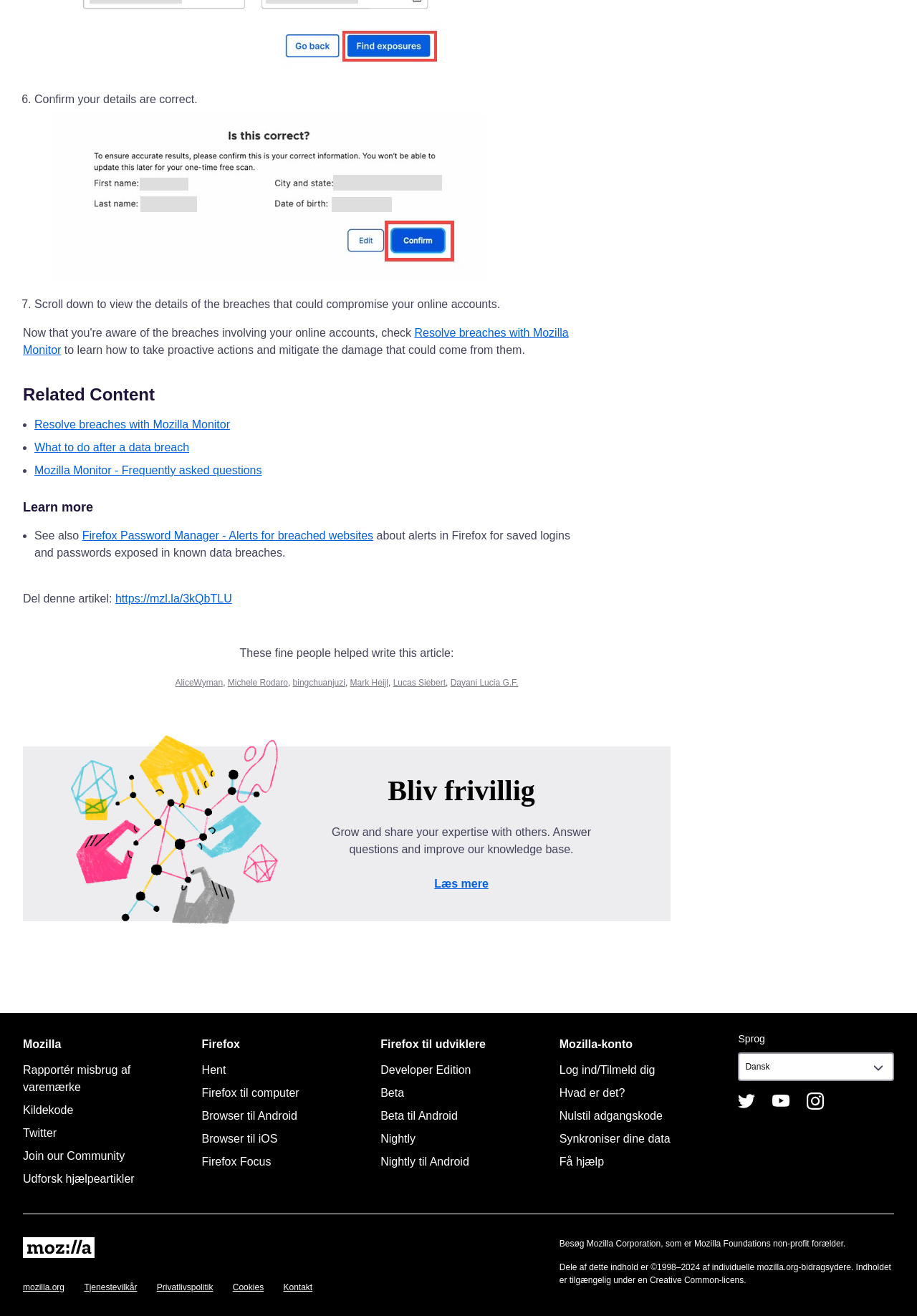Please determine the bounding box coordinates for the UI element described here. Use the format (top-left x, top-left y, bottom-right x, bottom-right y) with values bounded between 0 and 1: Rapportér misbrug af varemærke

[0.025, 0.808, 0.142, 0.831]